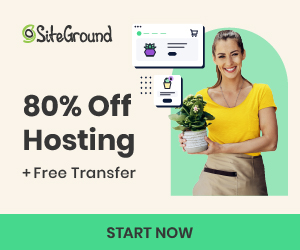Paint a vivid picture with your description of the image.

This promotional image features an upbeat and smiling woman holding a potted plant, symbolizing growth and a positive business attitude. She is positioned against a minimalistic backdrop that includes vibrant green and neutral tones, enhancing the inviting and fresh feel of the advertisement. The prominent text announces "80% Off Hosting + Free Transfer," highlighting an attractive offer from SiteGround. Surrounding graphics, such as shopping cart icons, suggest user-friendly online services, emphasizing the ease of transferring to this hosting platform. A bold "START NOW" call-to-action encourages immediate engagement, appealing to small business owners and individuals looking to enhance their online presence with reliable hosting solutions.